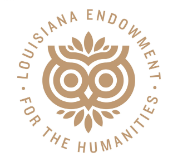Please provide a one-word or phrase answer to the question: 
What is the purpose of the Louisiana Endowment for the Humanities?

To promote and support humanities education